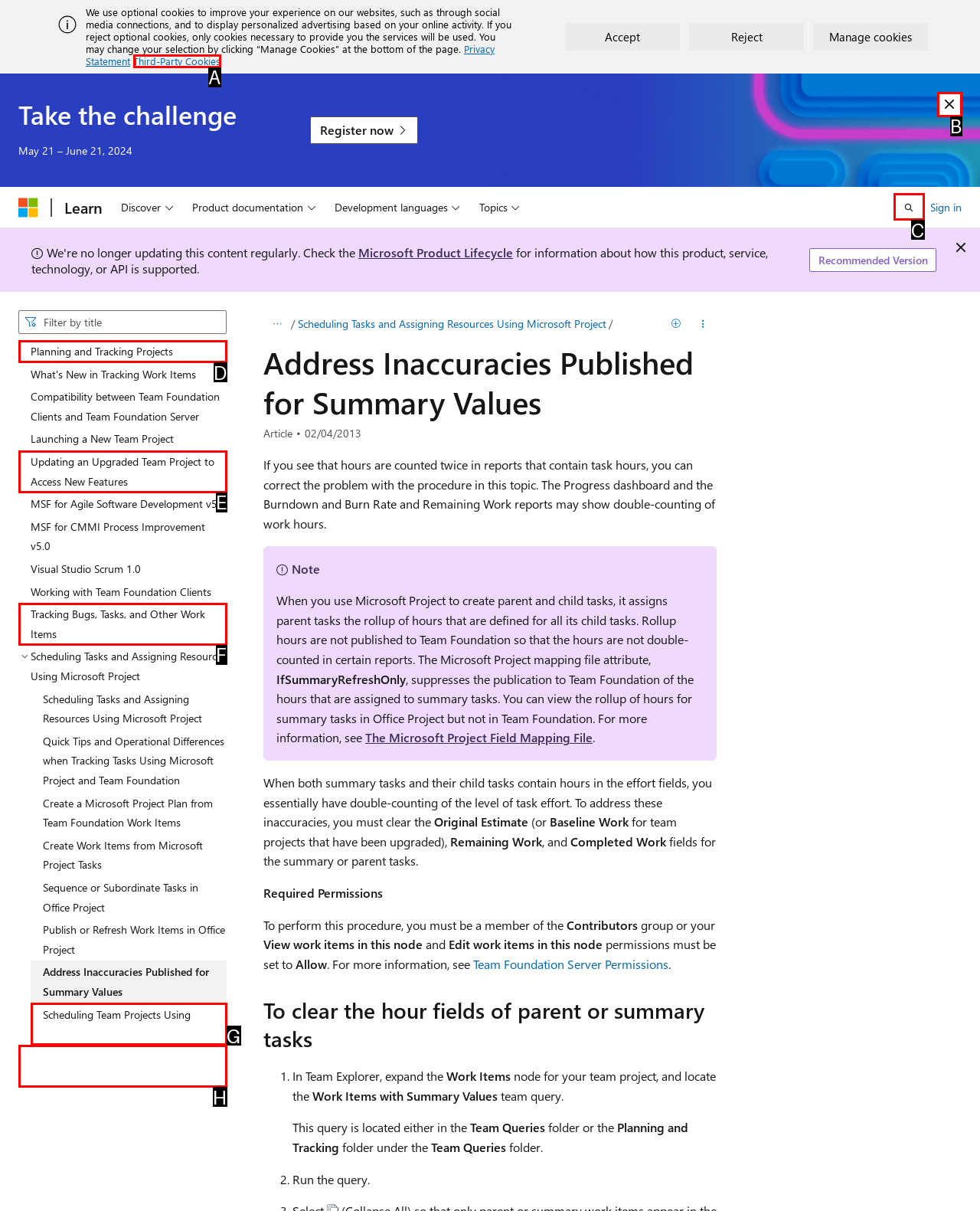Choose the HTML element that should be clicked to accomplish the task: Open search. Answer with the letter of the chosen option.

C